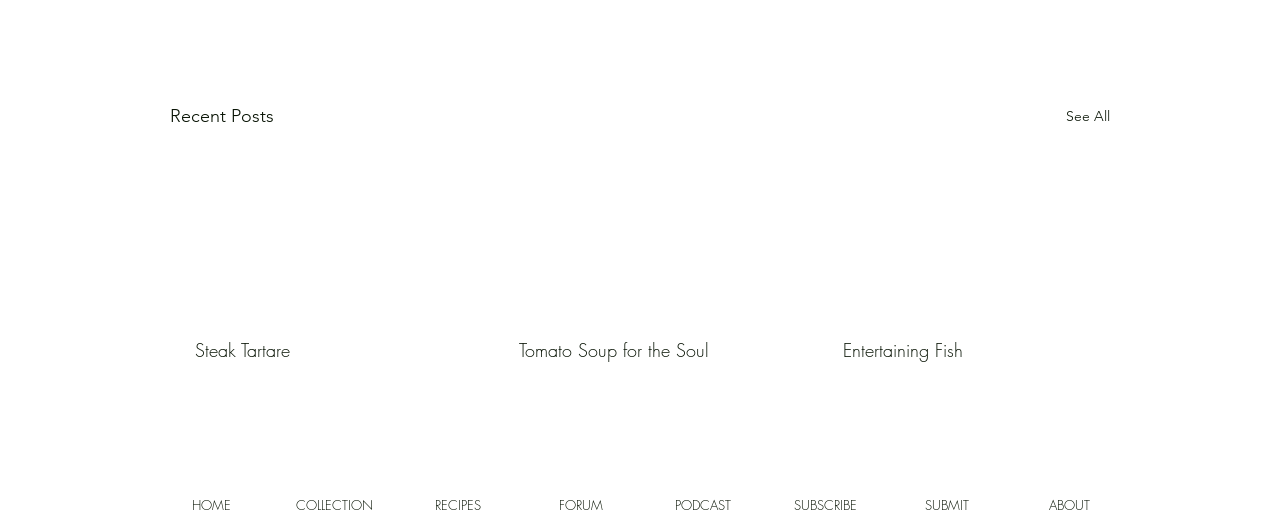Provide the bounding box coordinates for the area that should be clicked to complete the instruction: "Read Steak Tartare article".

[0.152, 0.654, 0.34, 0.701]